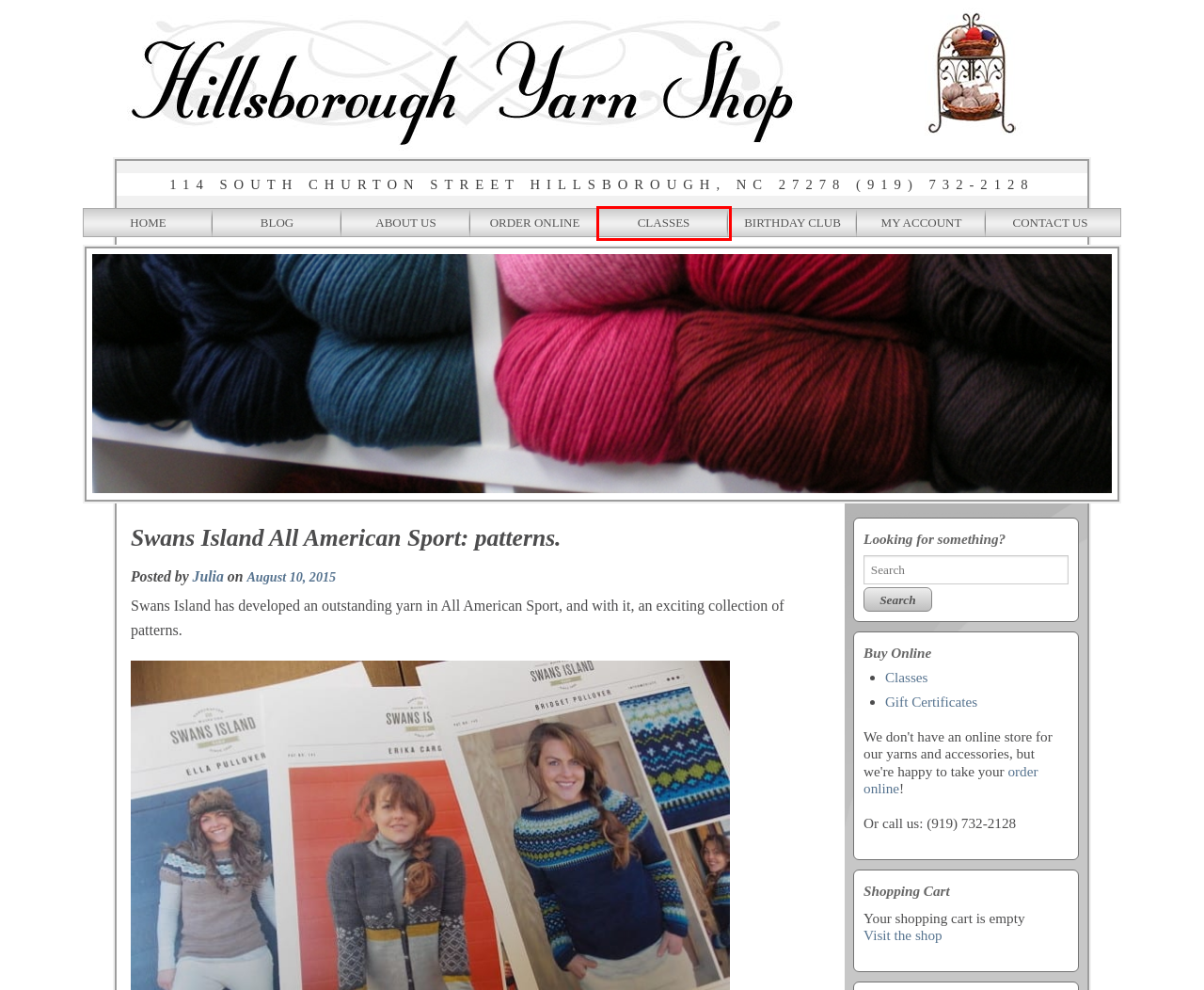Given a screenshot of a webpage with a red bounding box around a UI element, please identify the most appropriate webpage description that matches the new webpage after you click on the element. Here are the candidates:
A. Gift Certificates - Hillsborough Yarn Shop
B. My Account - Hillsborough Yarn Shop
C. About Us - Hillsborough Yarn Shop
D. Contact Us - Hillsborough Yarn Shop
E. Classes - Hillsborough Yarn Shop
F. Julia - Hillsborough Yarn Shop
G. Classes, etc. - Hillsborough Yarn Shop
H. Blog - Hillsborough Yarn Shop

E